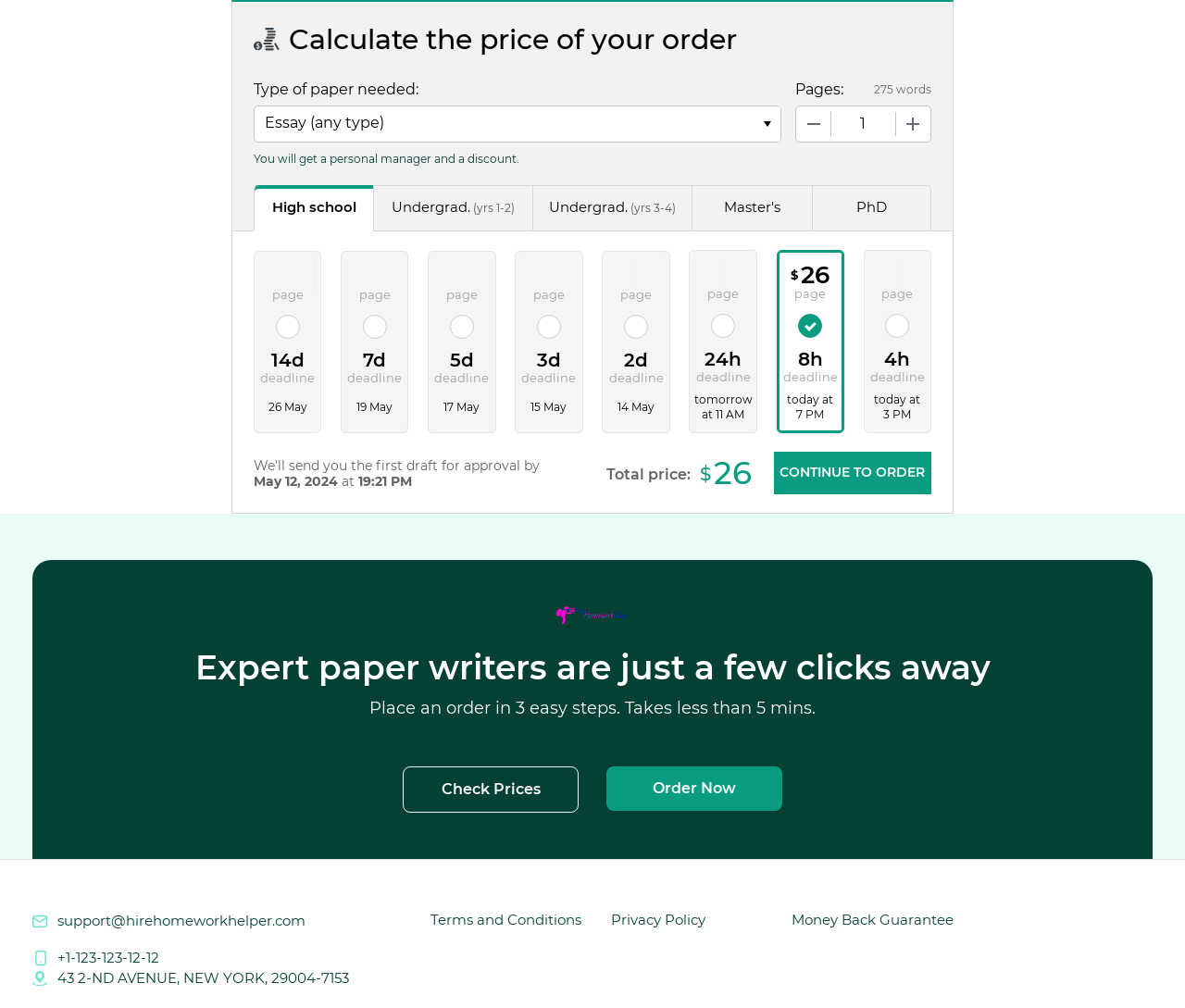Kindly determine the bounding box coordinates of the area that needs to be clicked to fulfill this instruction: "Select the type of paper needed".

[0.216, 0.106, 0.658, 0.139]